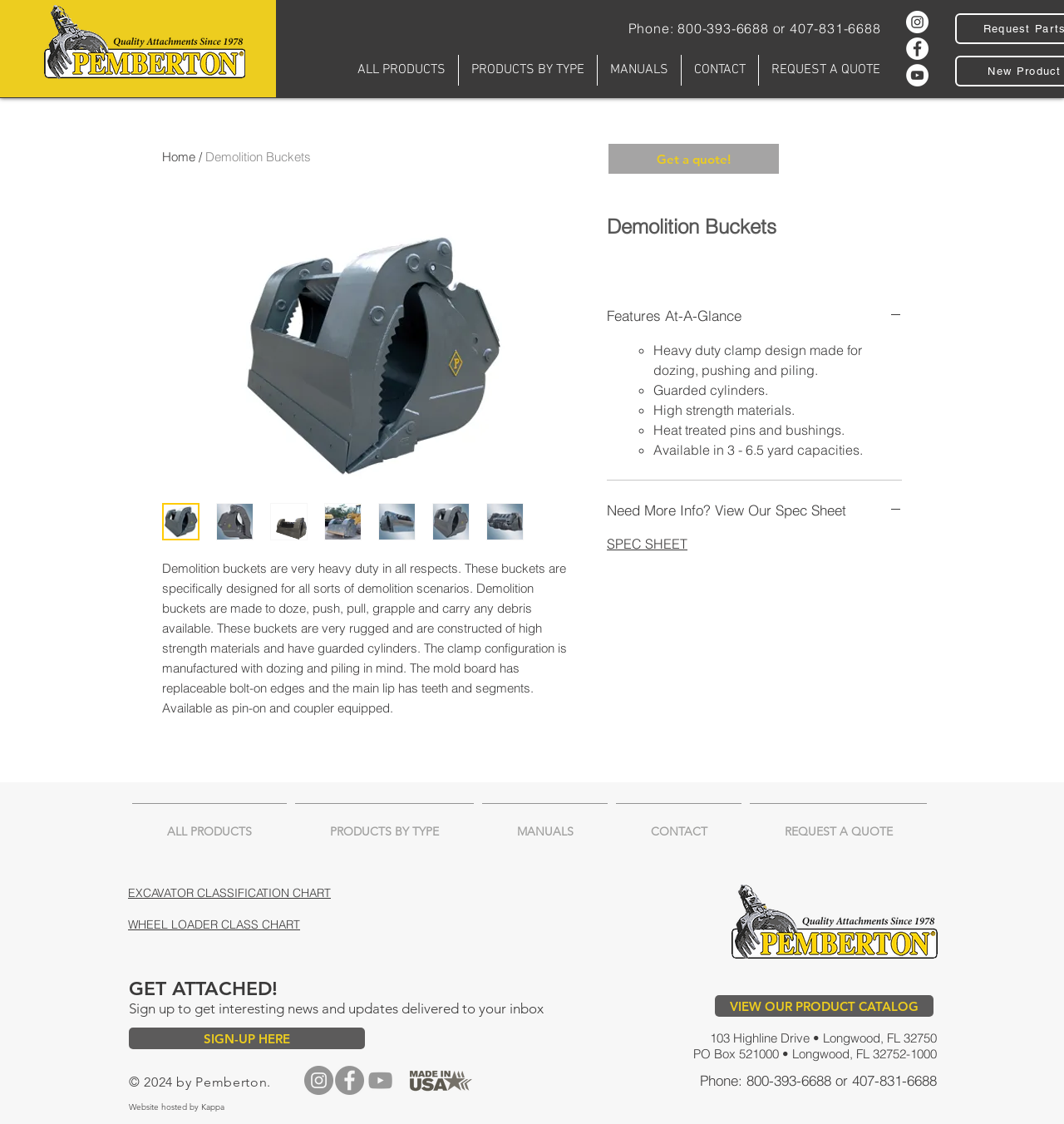Using the information shown in the image, answer the question with as much detail as possible: What is the material used to construct demolition buckets?

The webpage mentions that demolition buckets are constructed of high strength materials, which suggests that they are built to withstand heavy-duty use.